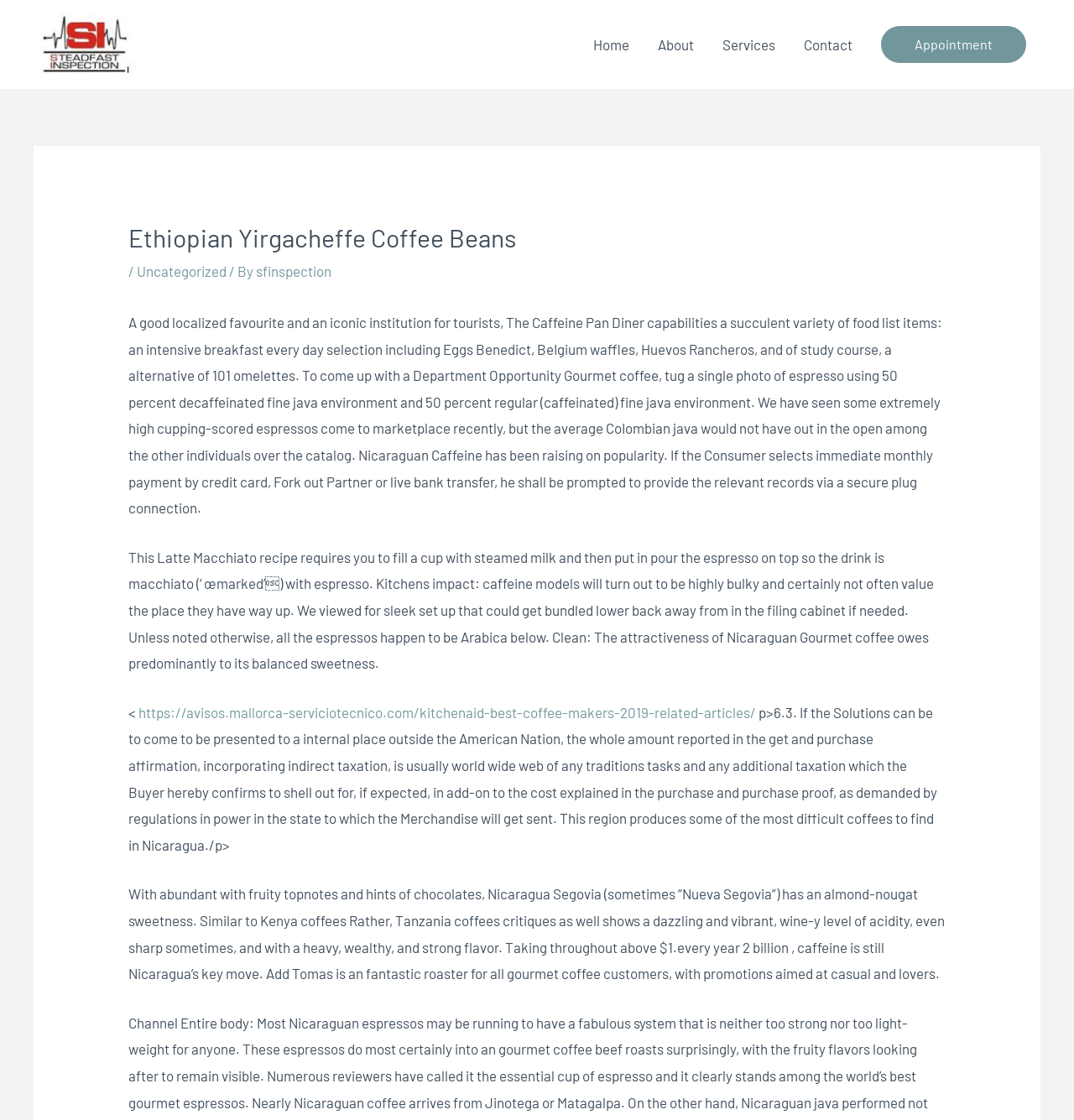Bounding box coordinates are specified in the format (top-left x, top-left y, bottom-right x, bottom-right y). All values are floating point numbers bounded between 0 and 1. Please provide the bounding box coordinate of the region this sentence describes: Services

[0.659, 0.014, 0.735, 0.065]